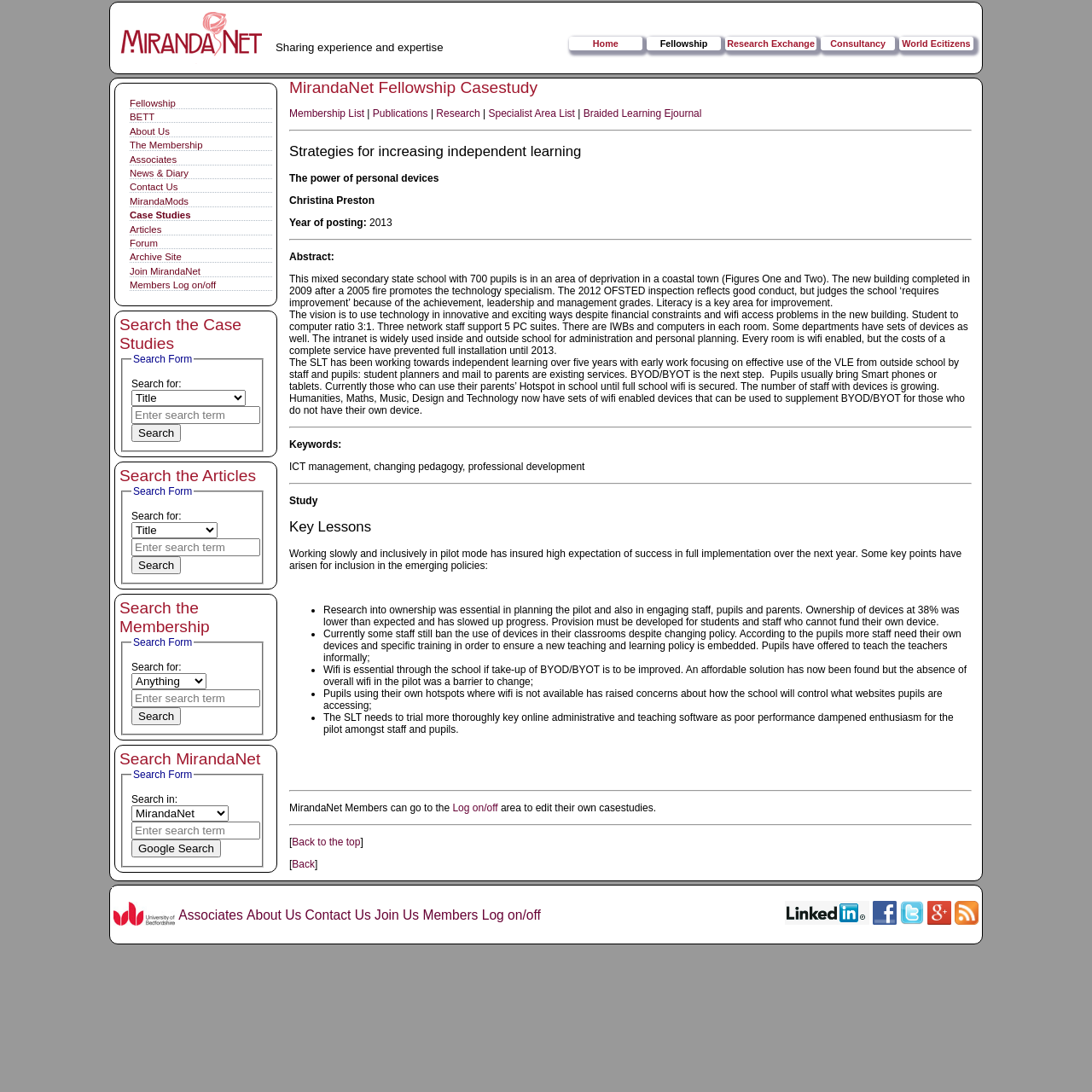Use a single word or phrase to respond to the question:
What is the name of the organization?

MirandaNet